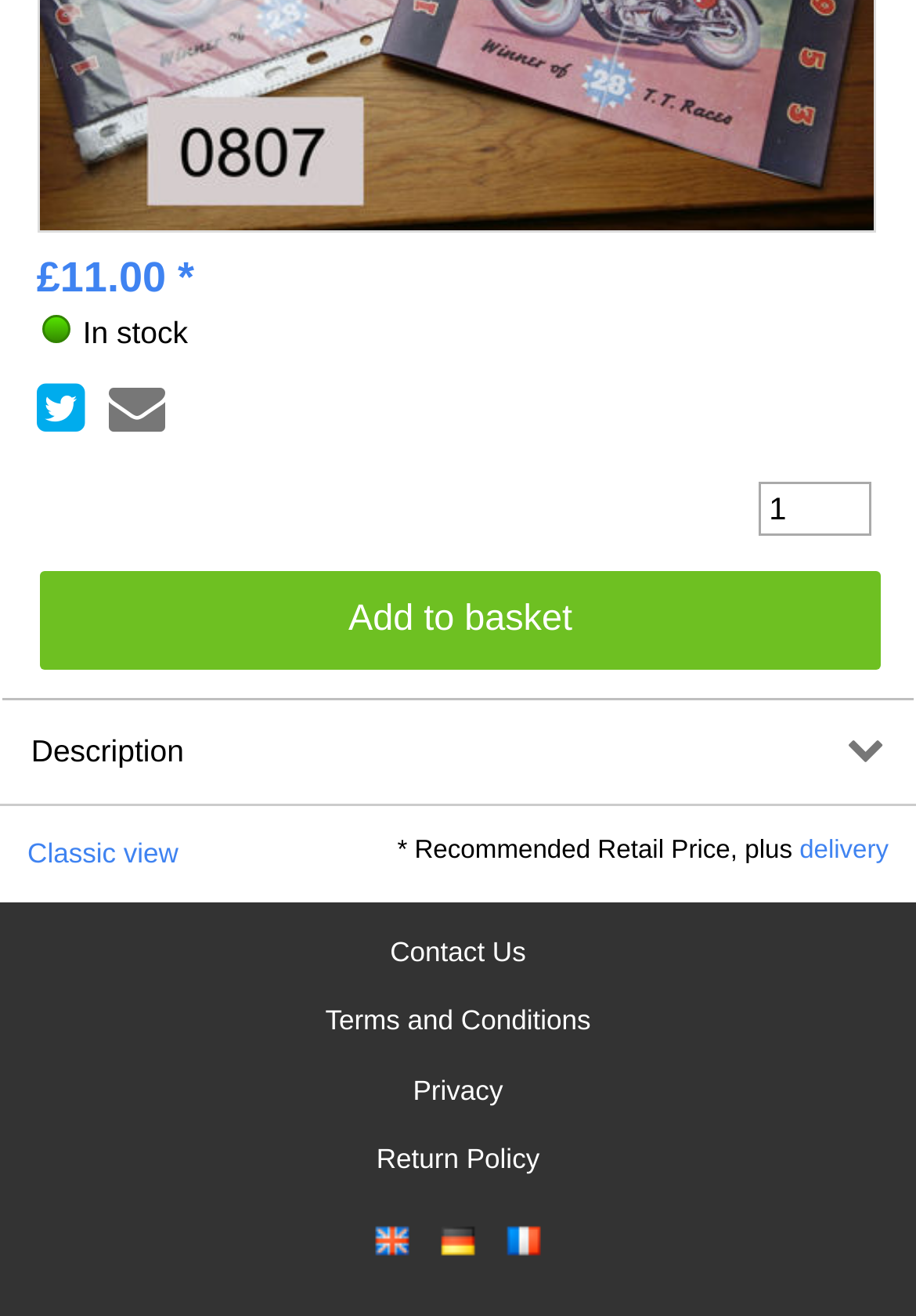Bounding box coordinates are specified in the format (top-left x, top-left y, bottom-right x, bottom-right y). All values are floating point numbers bounded between 0 and 1. Please provide the bounding box coordinate of the region this sentence describes: Return Policy

[0.033, 0.866, 0.967, 0.897]